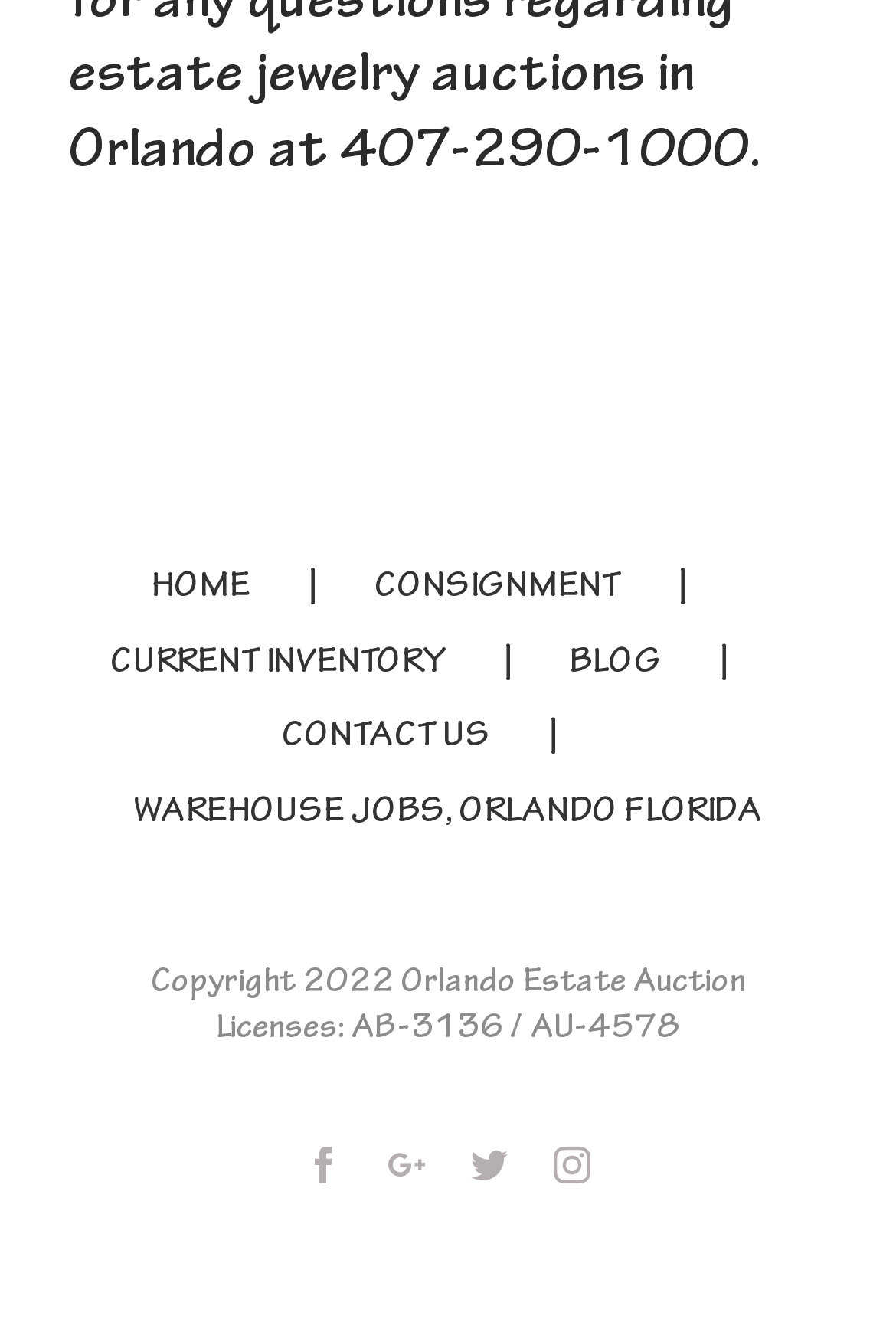How many main navigation links are there?
Provide a thorough and detailed answer to the question.

I counted the number of main navigation links at the top of the webpage, which are HOME, CONSIGNMENT, CURRENT INVENTORY, BLOG, and CONTACT US.